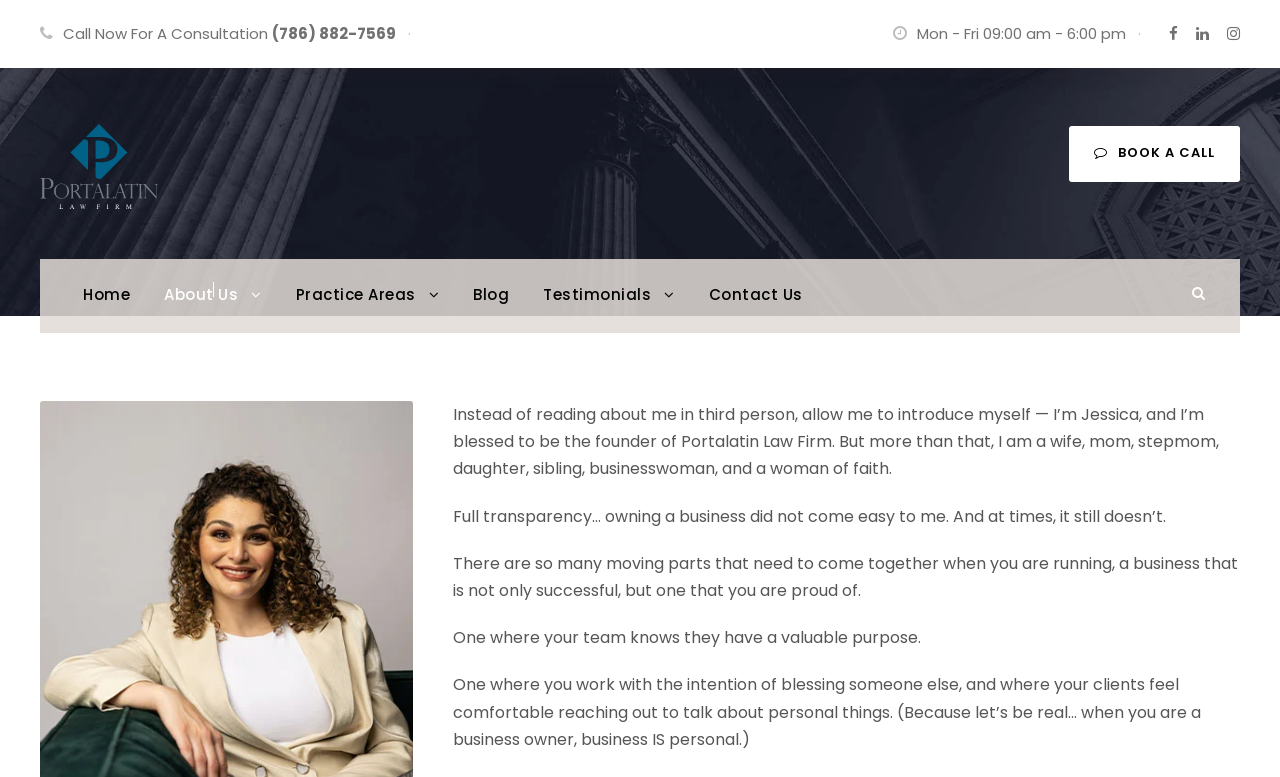From the element description title="logo-header-6", predict the bounding box coordinates of the UI element. The coordinates must be specified in the format (top-left x, top-left y, bottom-right x, bottom-right y) and should be within the 0 to 1 range.

[0.031, 0.198, 0.123, 0.228]